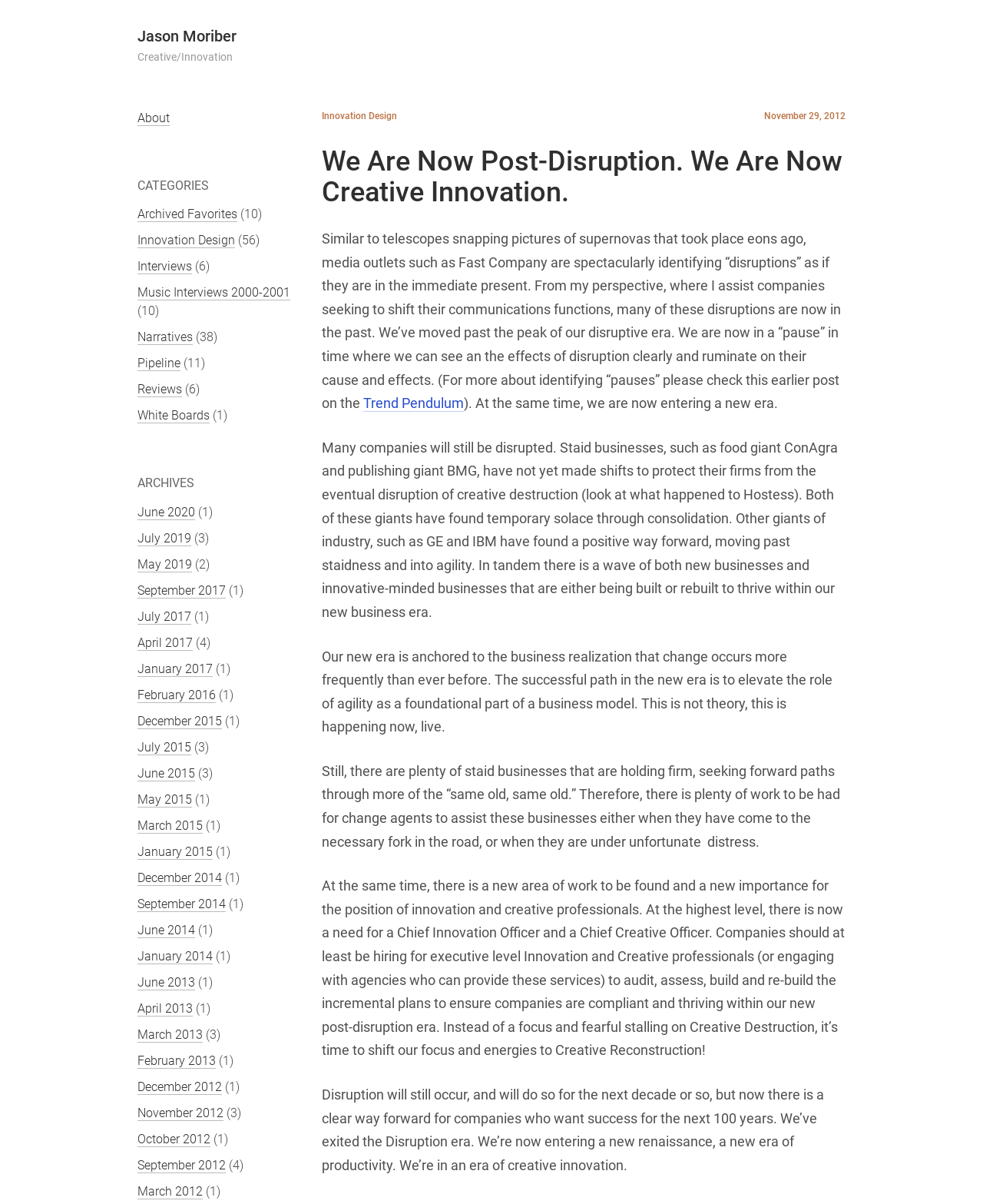Based on the image, provide a detailed and complete answer to the question: 
What is the tone of the webpage?

The tone of the webpage is informative and educational, as it provides explanations and insights on the concept of creative innovation and its importance in the current business era. The author presents their perspective in a clear and concise manner, without expressing strong emotions or biases.